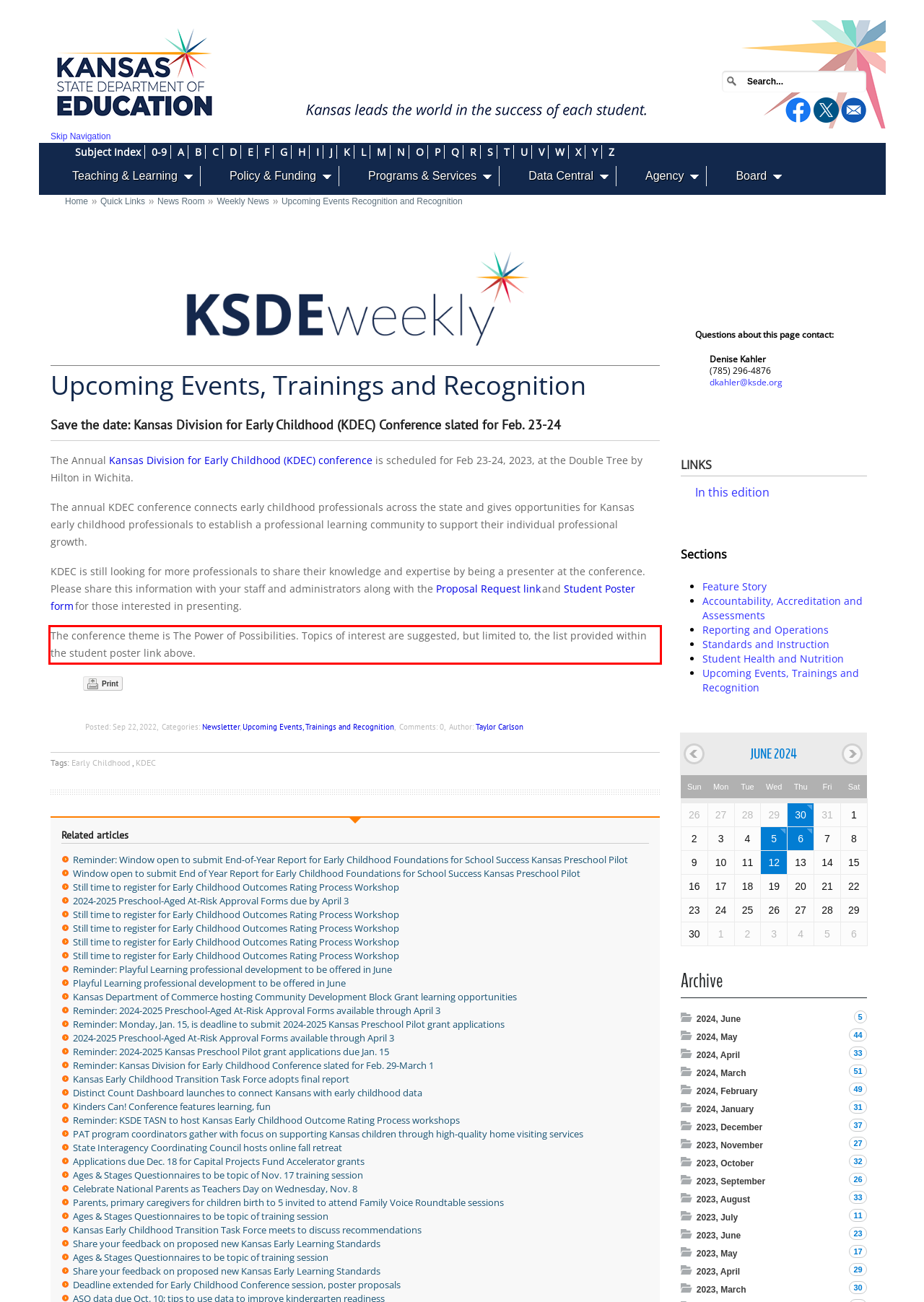You are presented with a screenshot containing a red rectangle. Extract the text found inside this red bounding box.

The conference theme is The Power of Possibilities. Topics of interest are suggested, but limited to, the list provided within the student poster link above.